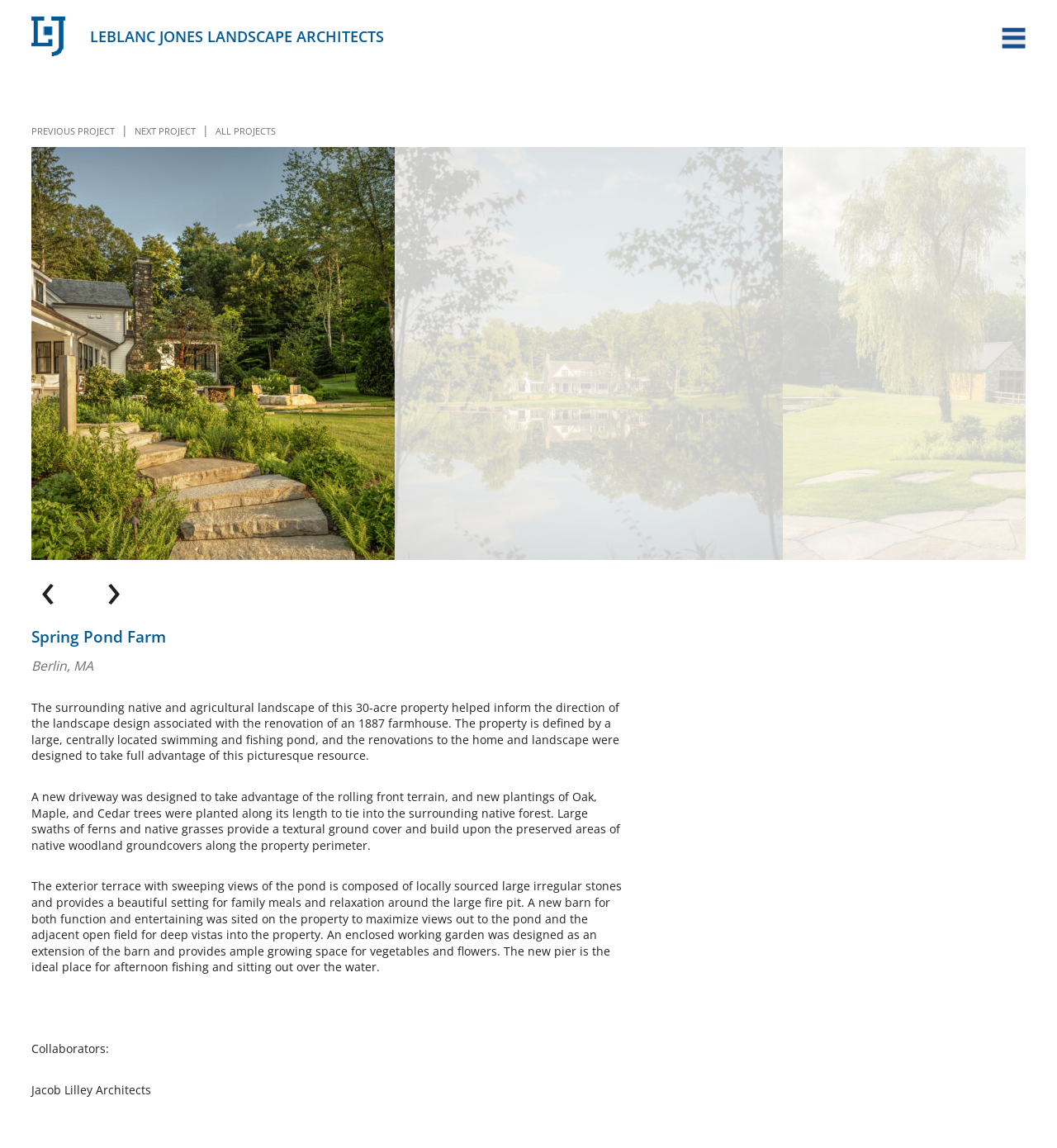What is the location of Spring Pond Farm?
Please respond to the question with as much detail as possible.

I found the answer by looking at the heading element that mentions Spring Pond Farm, and the subsequent heading element that specifies the location as Berlin, MA.